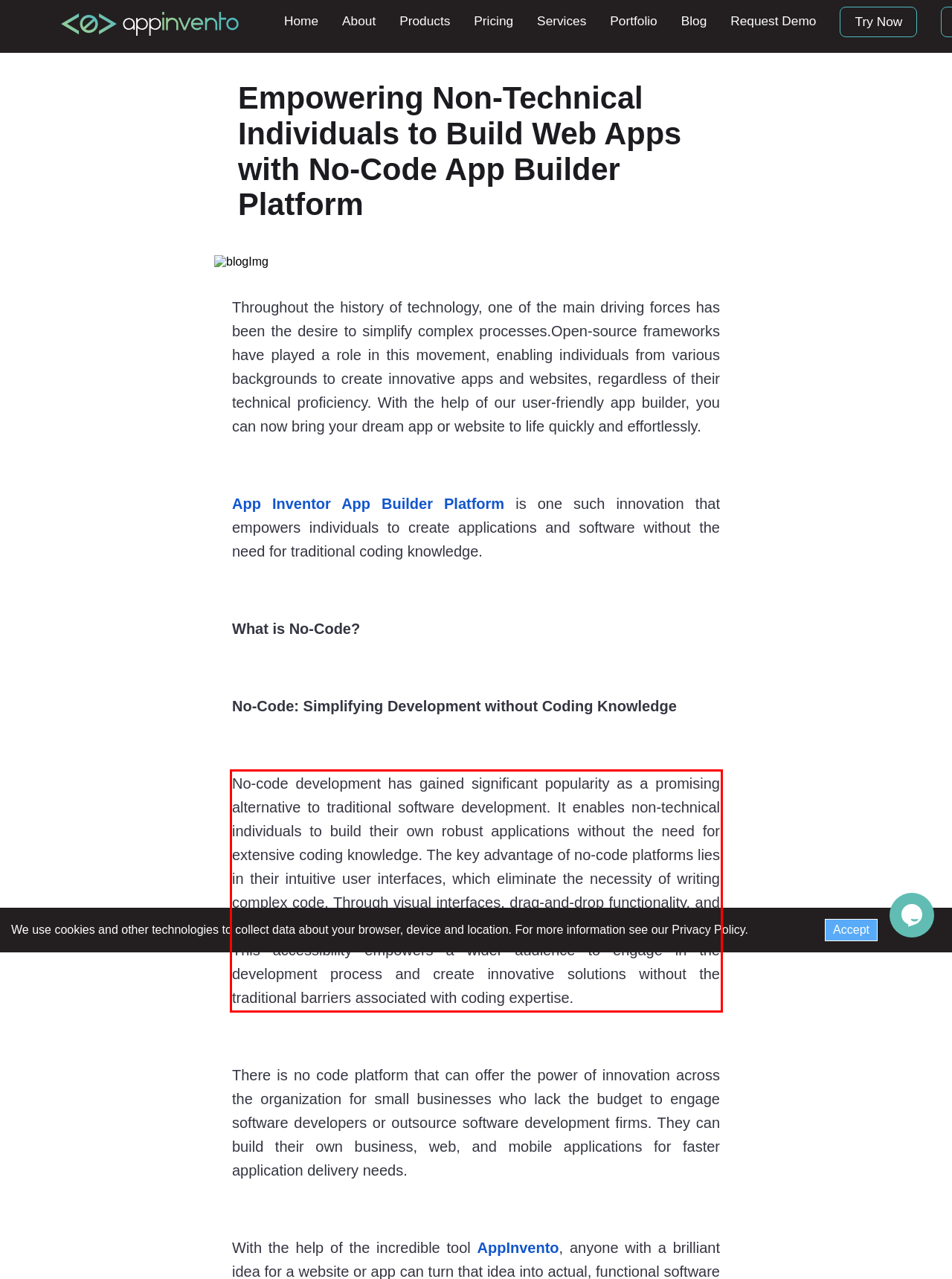Within the provided webpage screenshot, find the red rectangle bounding box and perform OCR to obtain the text content.

No-code development has gained significant popularity as a promising alternative to traditional software development. It enables non-technical individuals to build their own robust applications without the need for extensive coding knowledge. The key advantage of no-code platforms lies in their intuitive user interfaces, which eliminate the necessity of writing complex code. Through visual interfaces, drag-and-drop functionality, and pre-built components, users can easily design and develop applications. This accessibility empowers a wider audience to engage in the development process and create innovative solutions without the traditional barriers associated with coding expertise.